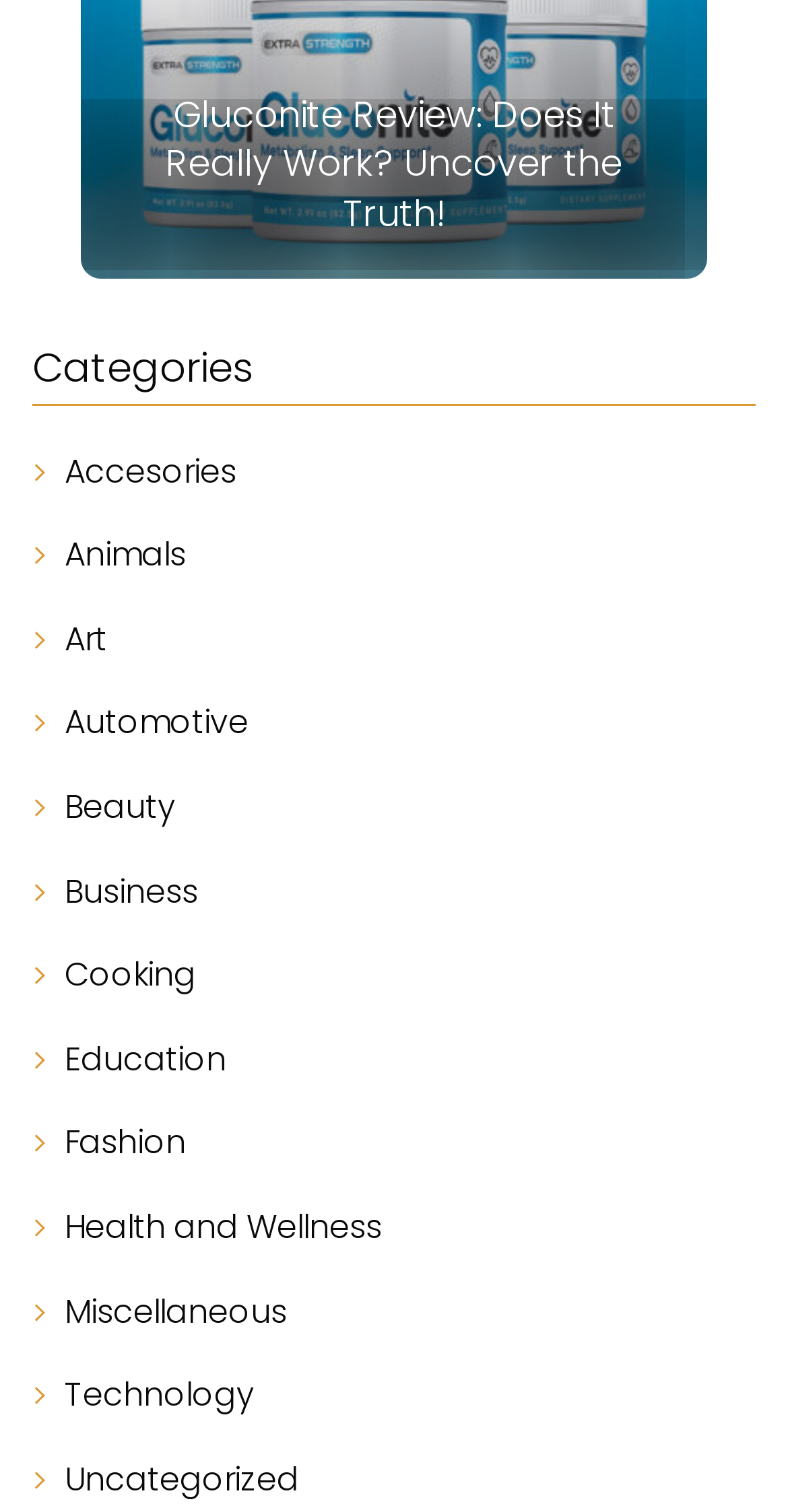Given the element description "Health and Wellness", identify the bounding box of the corresponding UI element.

[0.082, 0.795, 0.485, 0.829]